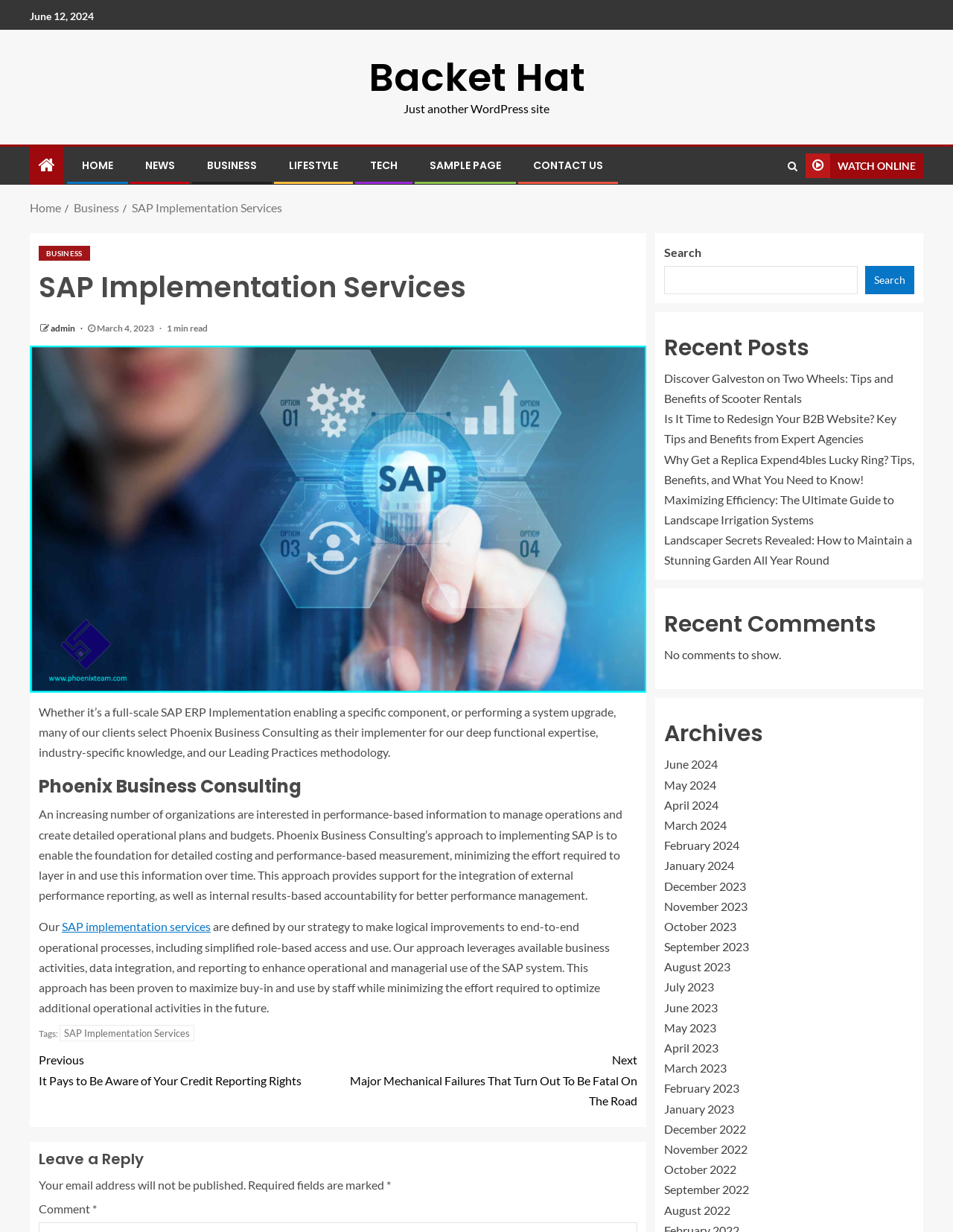What is the topic of the article on the webpage?
Look at the screenshot and respond with a single word or phrase.

SAP Implementation Services